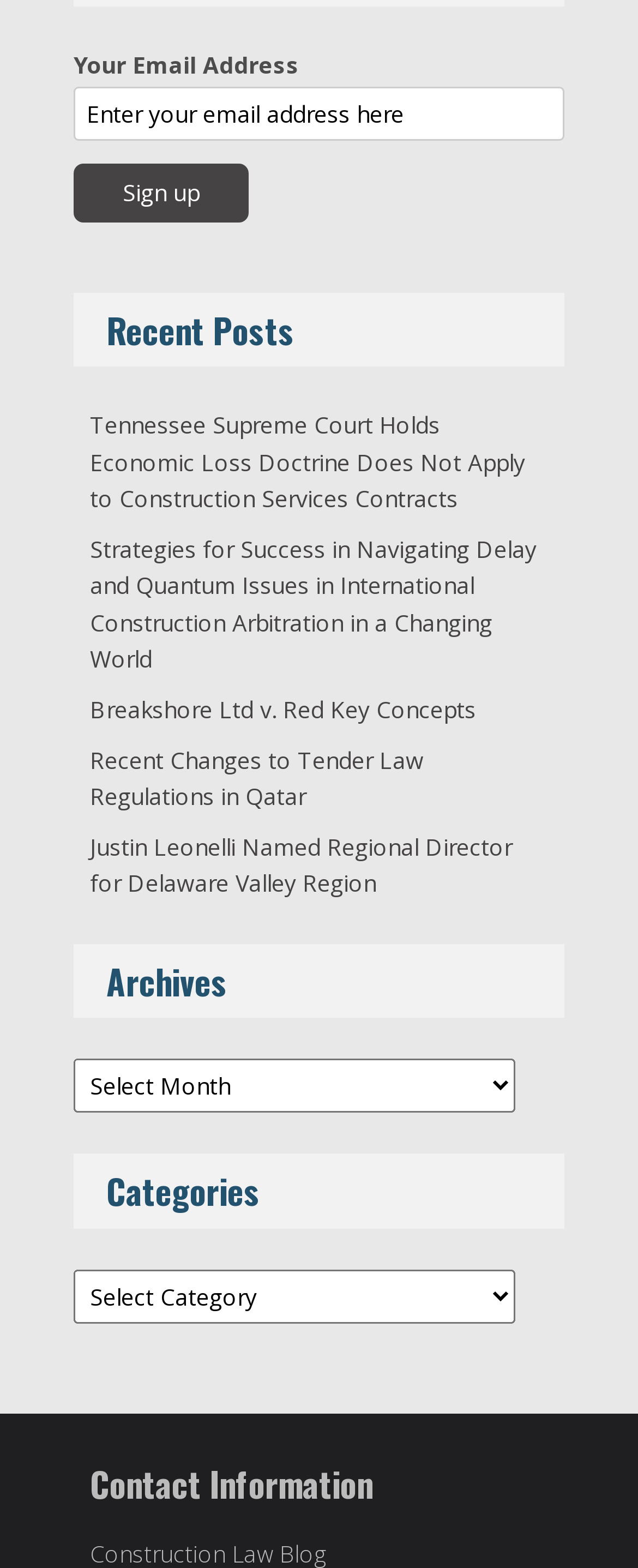Answer this question using a single word or a brief phrase:
How many dropdown menus are on the webpage?

2